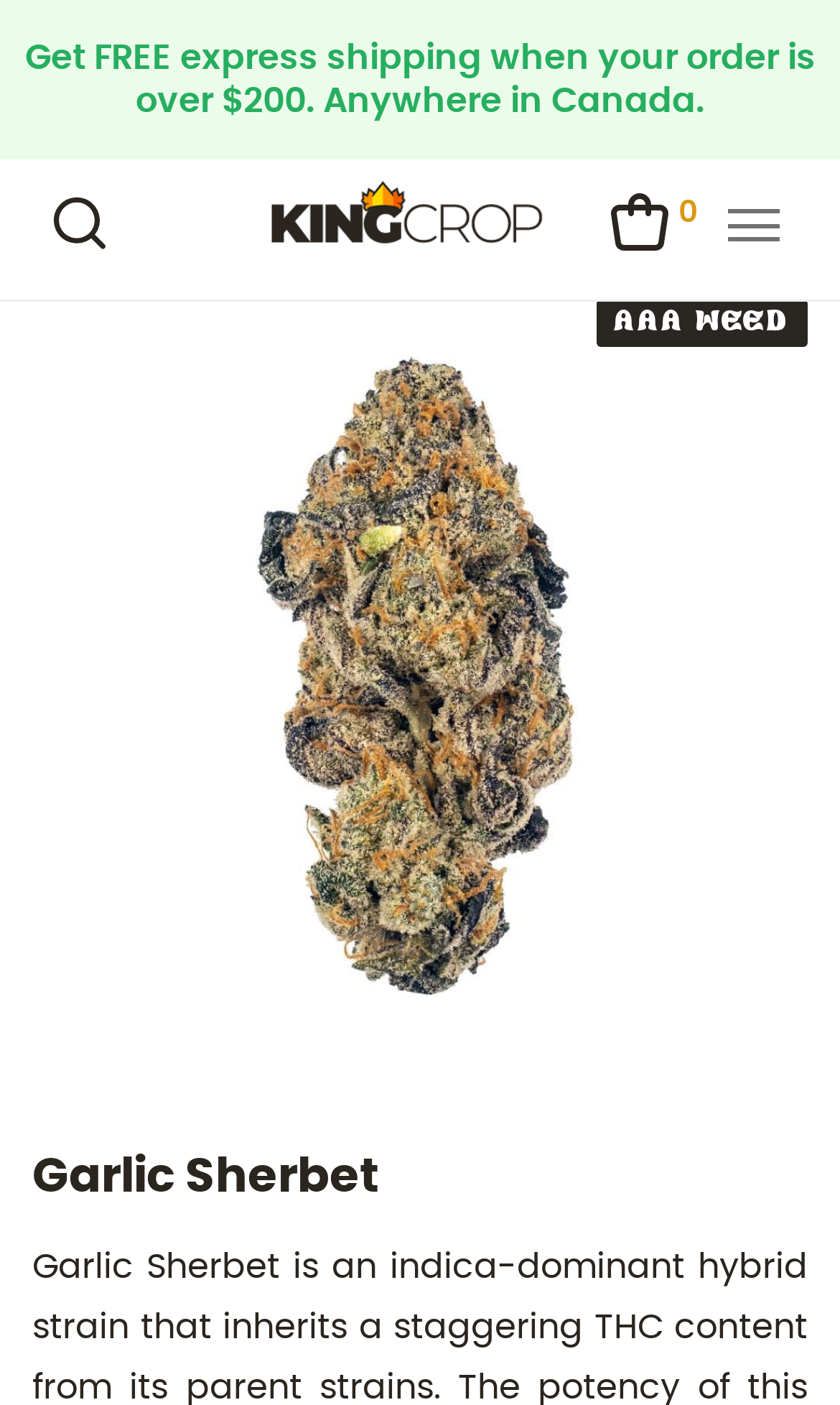What is the minimum order for free express shipping?
Observe the image and answer the question with a one-word or short phrase response.

Over $200